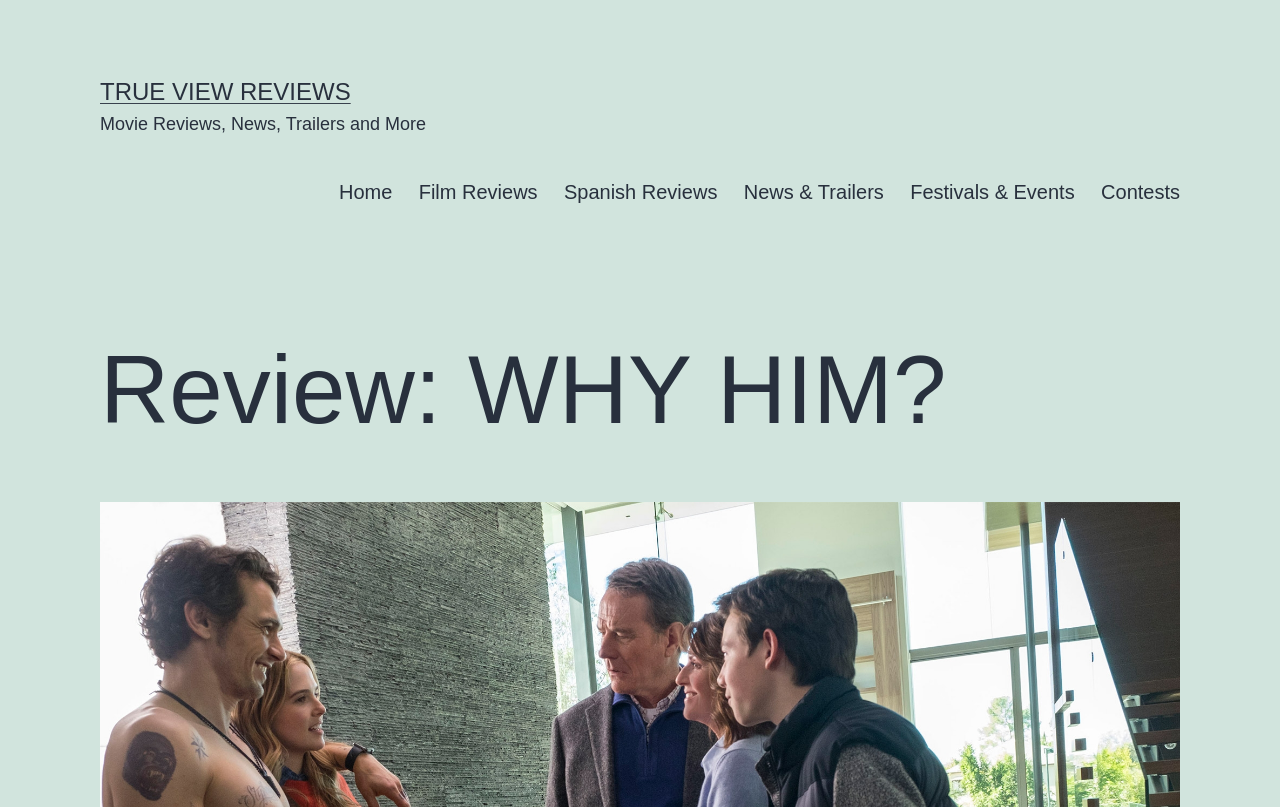Respond to the question below with a single word or phrase:
How many links are available in the primary menu?

6